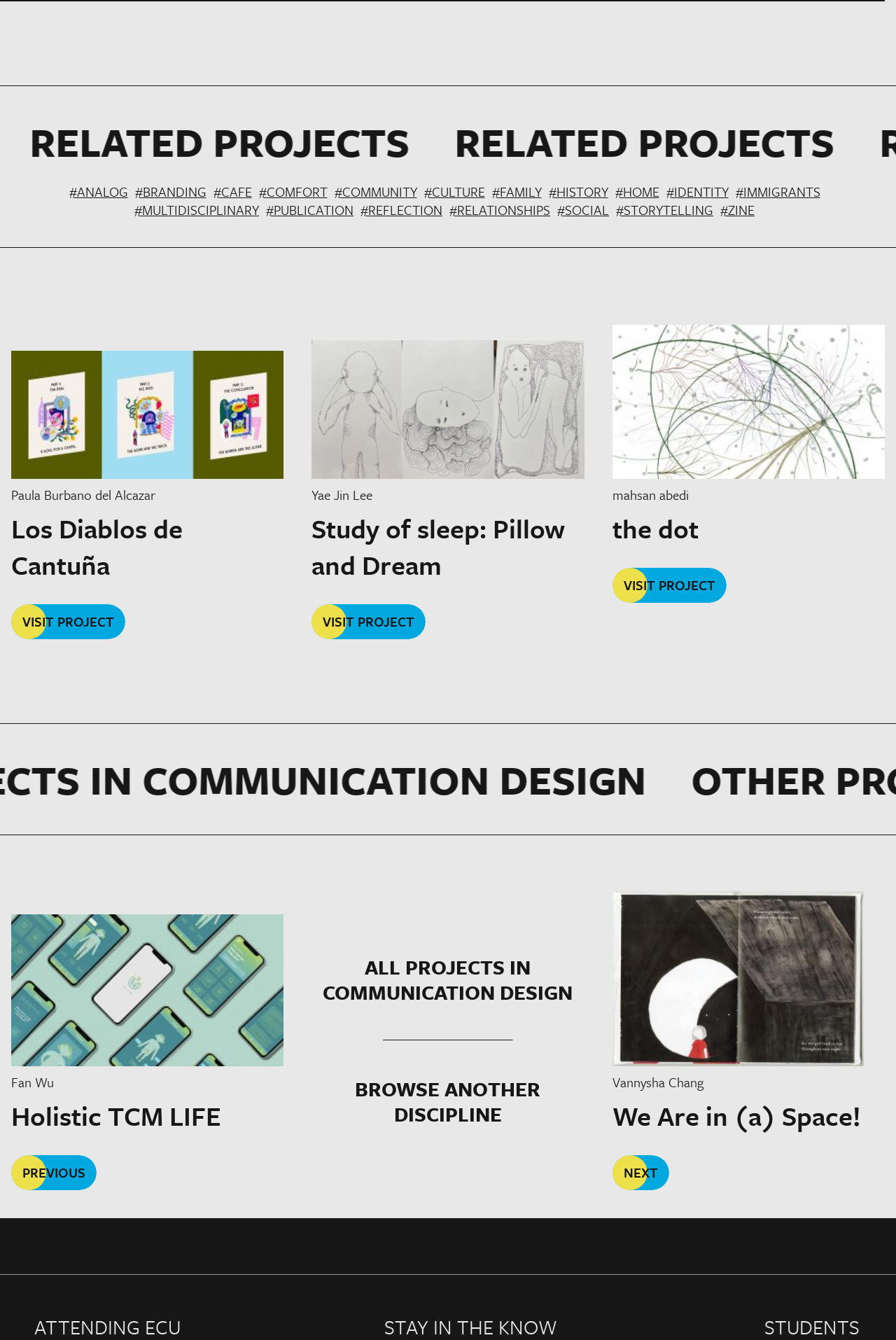How many buttons are available in the 'Related Projects' section?
Provide a short answer using one word or a brief phrase based on the image.

3